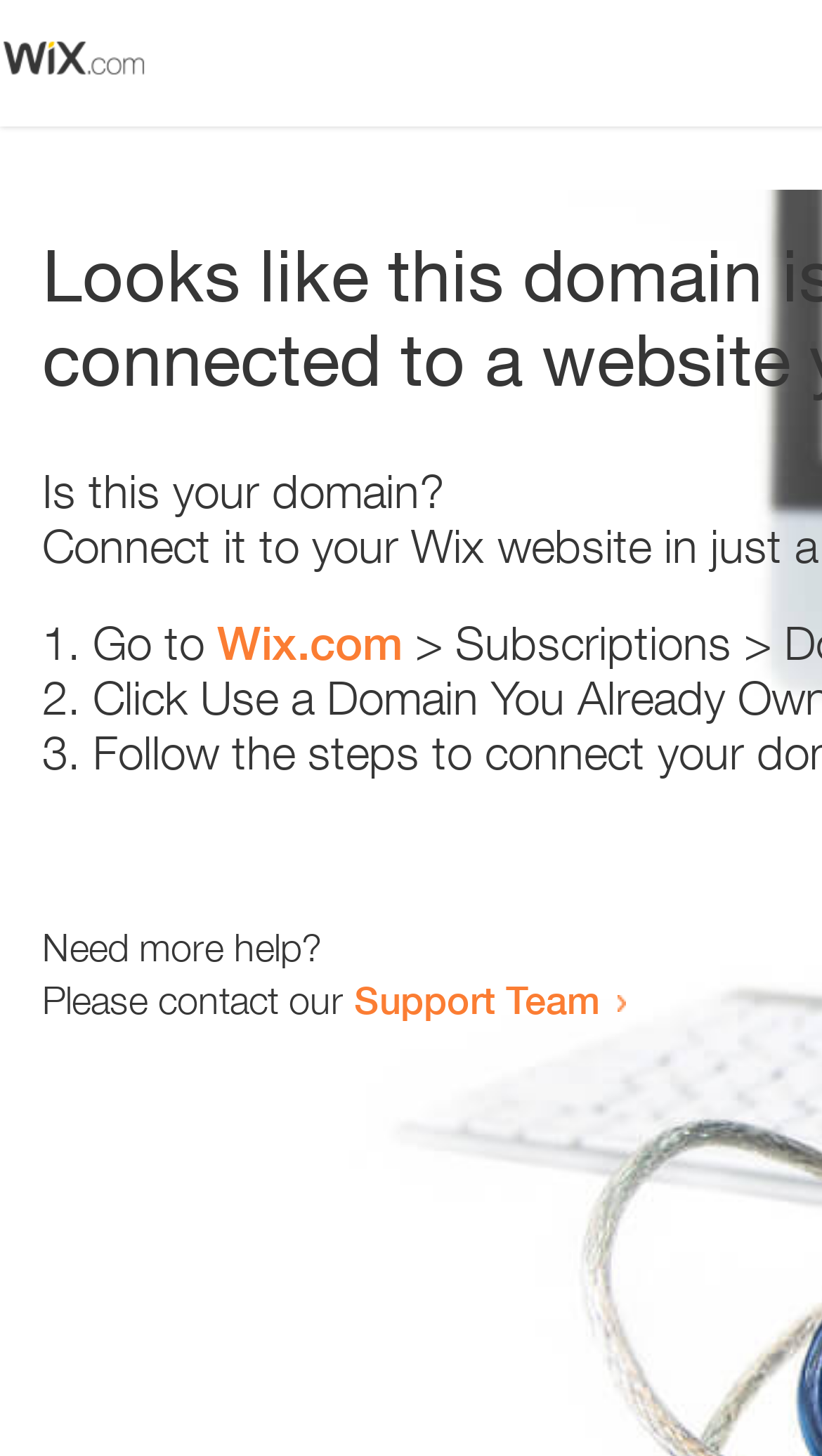Bounding box coordinates should be in the format (top-left x, top-left y, bottom-right x, bottom-right y) and all values should be floating point numbers between 0 and 1. Determine the bounding box coordinate for the UI element described as: Wix.com

[0.264, 0.423, 0.49, 0.46]